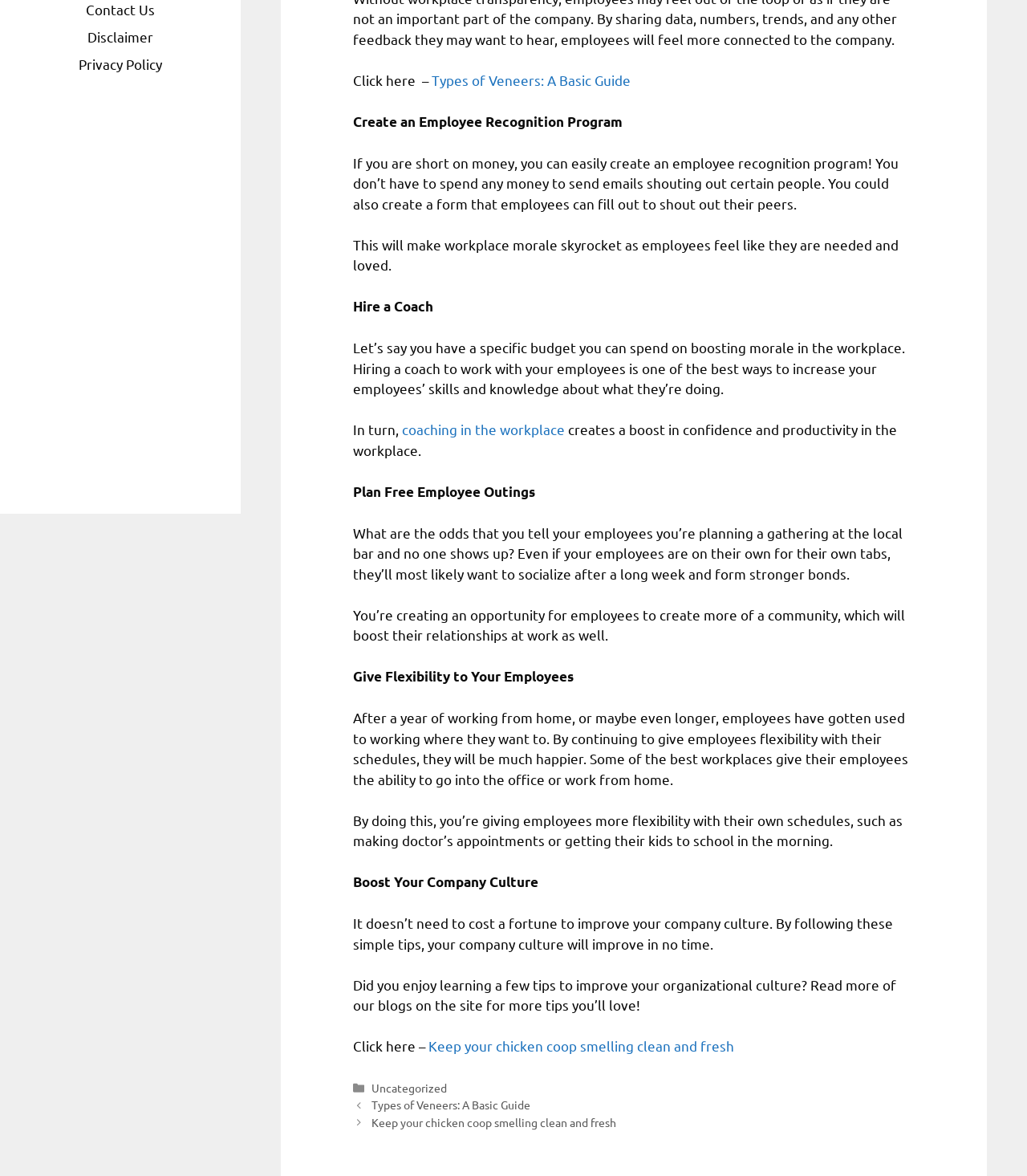Determine the bounding box coordinates for the UI element with the following description: "Contact Us". The coordinates should be four float numbers between 0 and 1, represented as [left, top, right, bottom].

[0.084, 0.001, 0.151, 0.015]